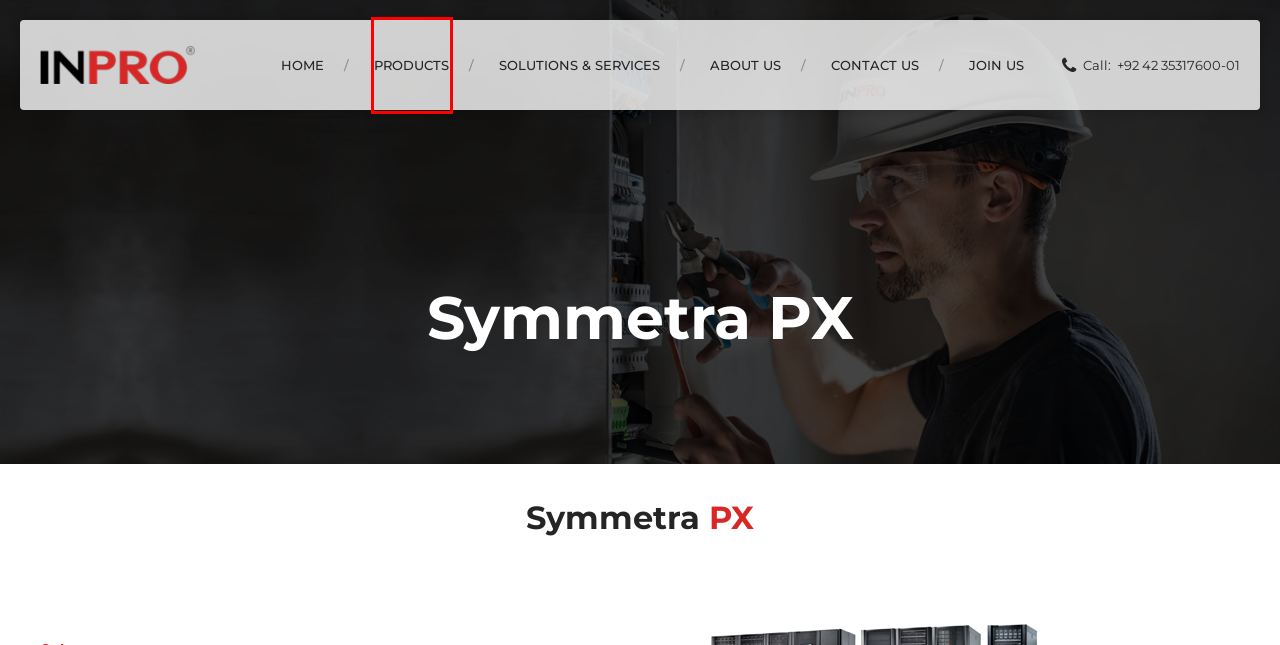Look at the screenshot of a webpage where a red bounding box surrounds a UI element. Your task is to select the best-matching webpage description for the new webpage after you click the element within the bounding box. The available options are:
A. After Sales Services – INPRO
B. Uniflair Water Cooled Chillers – INPRO
C. Cooling (HVAC) – INPRO
D. Our Products – INPRO
E. NetShelter Wall-mount Enclosures – INPRO
F. Protection Relays & Analyzers – INPRO
G. Turnkey Solutions – INPRO
H. Circuit Breakers and Switches – INPRO

D